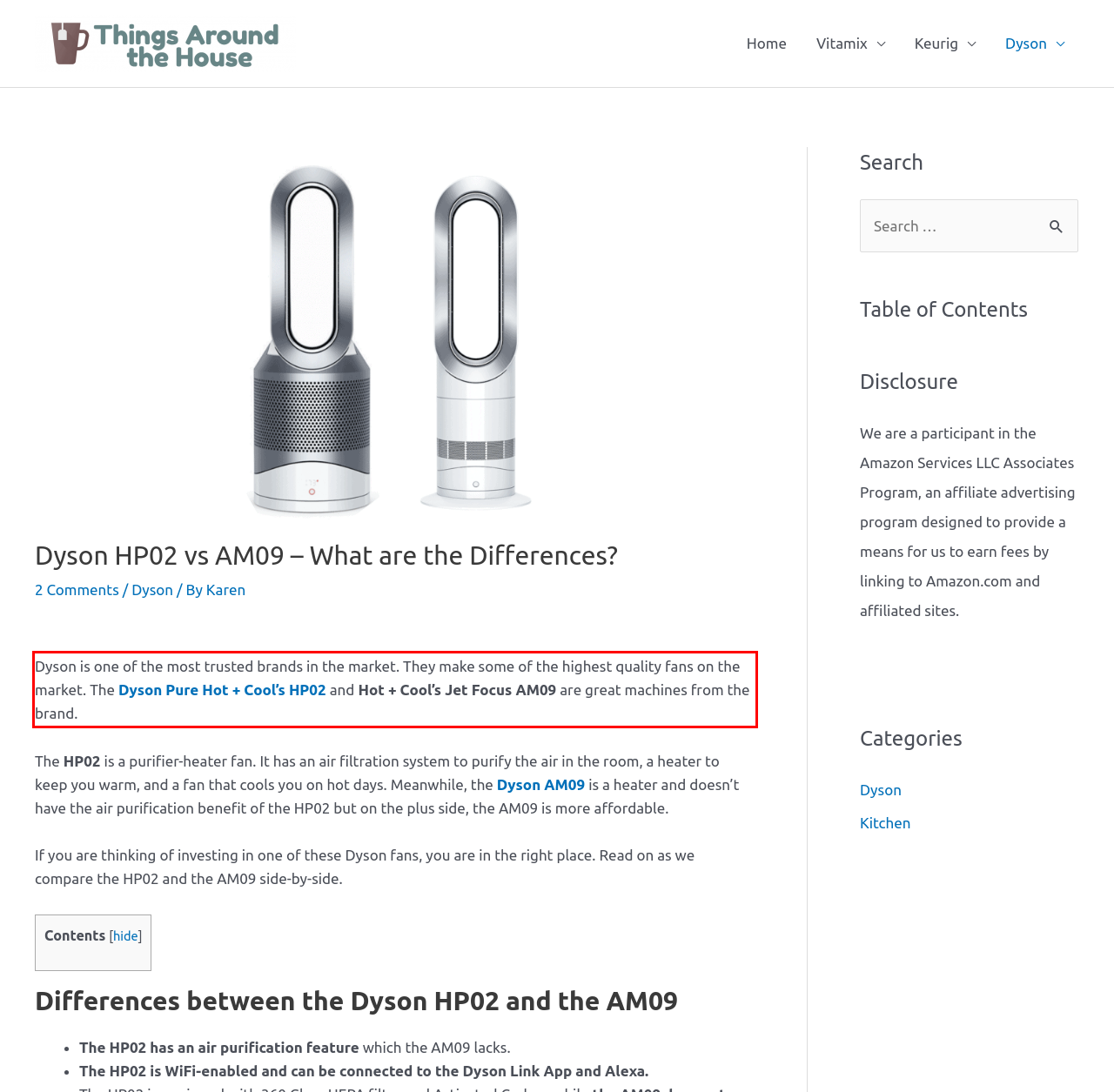Observe the screenshot of the webpage, locate the red bounding box, and extract the text content within it.

Dyson is one of the most trusted brands in the market. They make some of the highest quality fans on the market. The Dyson Pure Hot + Cool’s HP02 and Hot + Cool’s Jet Focus AM09 are great machines from the brand.